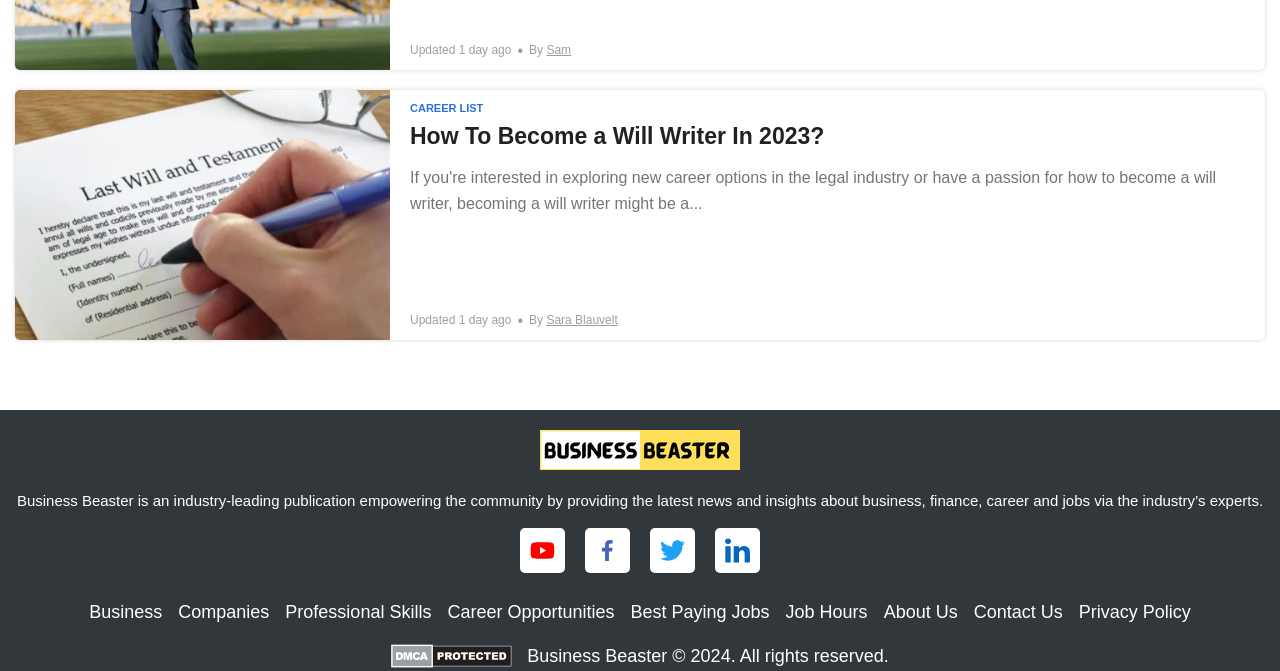Provide a brief response in the form of a single word or phrase:
What is the copyright year of Business Beaster?

2024